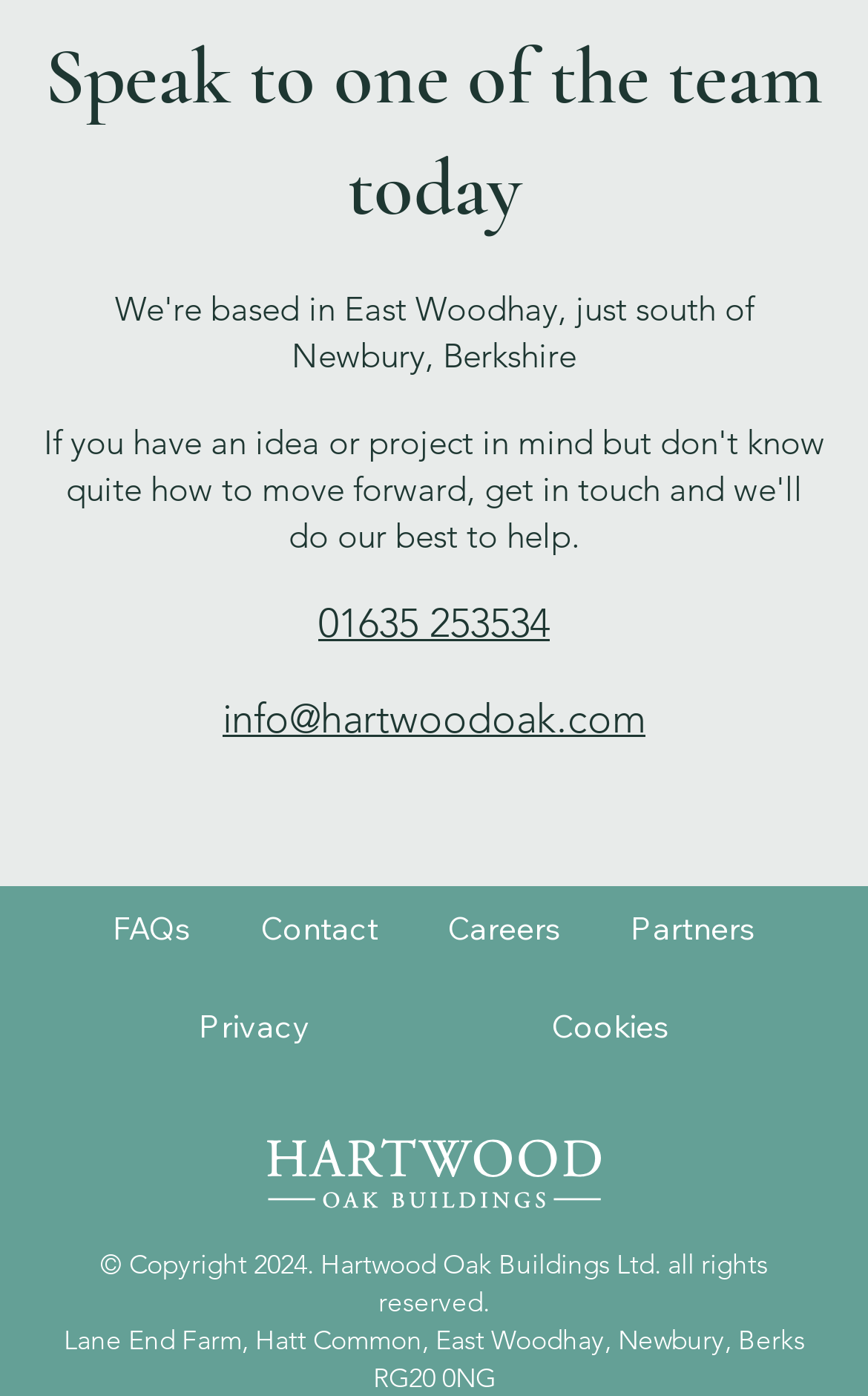Given the element description "Partners", identify the bounding box of the corresponding UI element.

[0.692, 0.635, 0.905, 0.698]